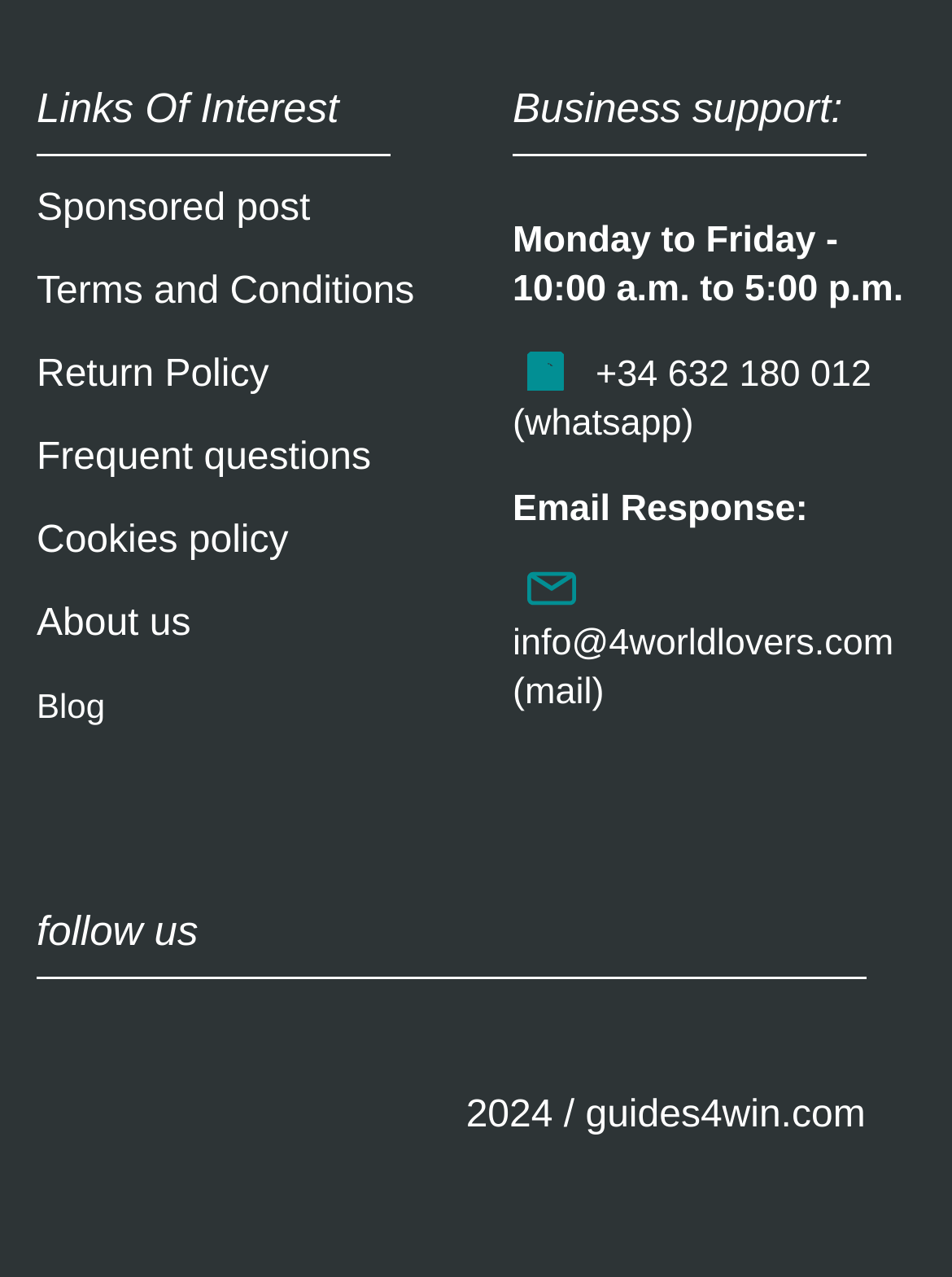Indicate the bounding box coordinates of the clickable region to achieve the following instruction: "Click on 'Blog'."

[0.038, 0.538, 0.11, 0.568]